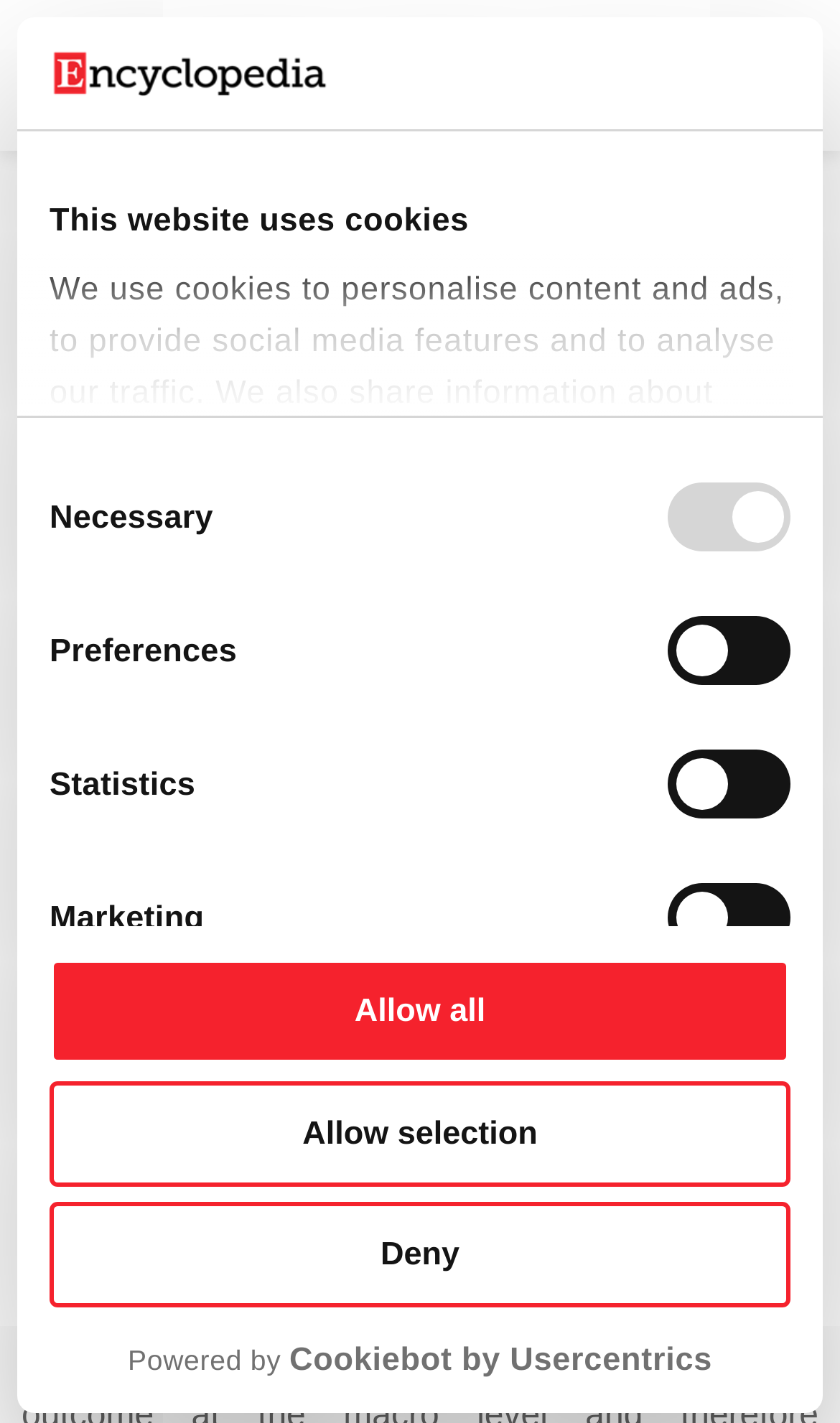Find the bounding box coordinates of the element you need to click on to perform this action: 'Click the button to deny'. The coordinates should be represented by four float values between 0 and 1, in the format [left, top, right, bottom].

[0.059, 0.845, 0.941, 0.919]